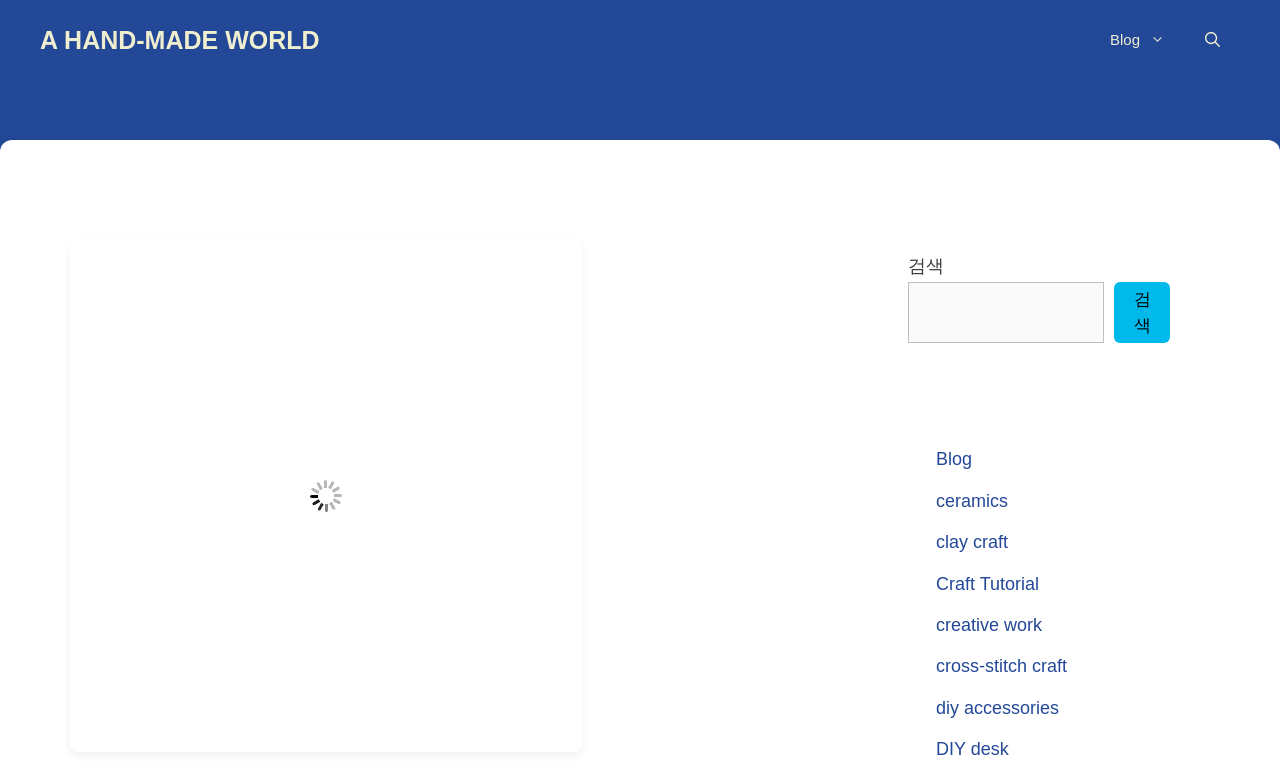Find the bounding box coordinates for the area you need to click to carry out the instruction: "Open the search". The coordinates should be four float numbers between 0 and 1, indicated as [left, top, right, bottom].

[0.926, 0.026, 0.969, 0.077]